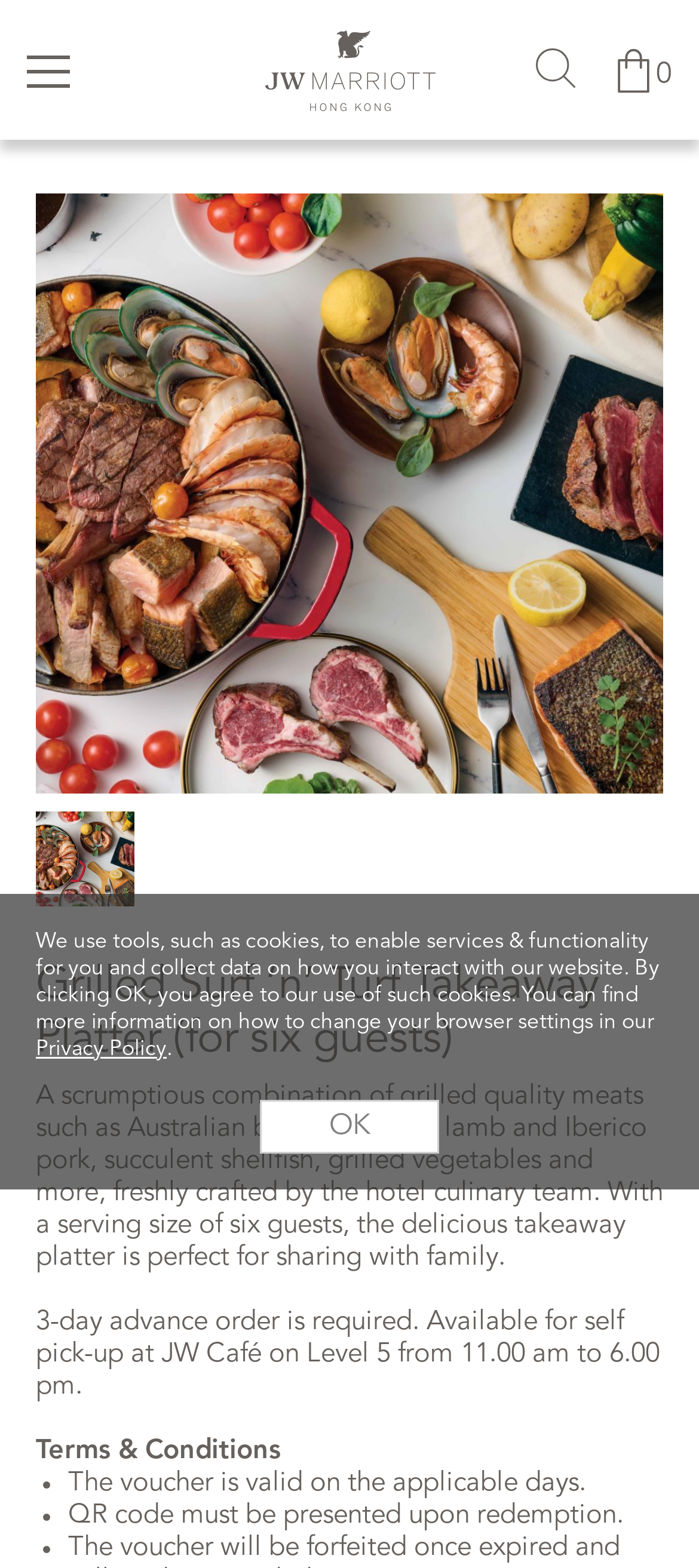Identify the bounding box coordinates for the UI element described as: "0".

[0.874, 0.031, 0.962, 0.059]